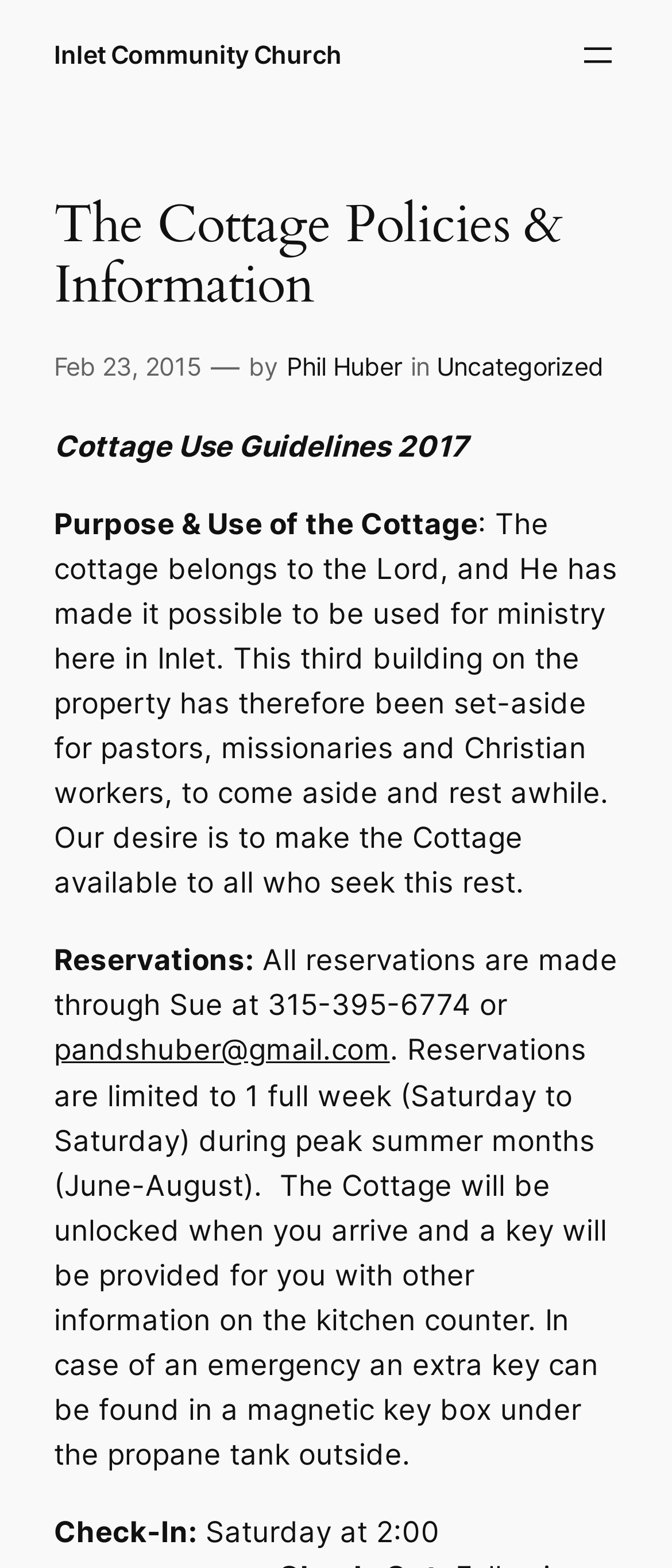Identify and provide the bounding box coordinates of the UI element described: "pandshuber@gmail.com". The coordinates should be formatted as [left, top, right, bottom], with each number being a float between 0 and 1.

[0.08, 0.659, 0.58, 0.681]